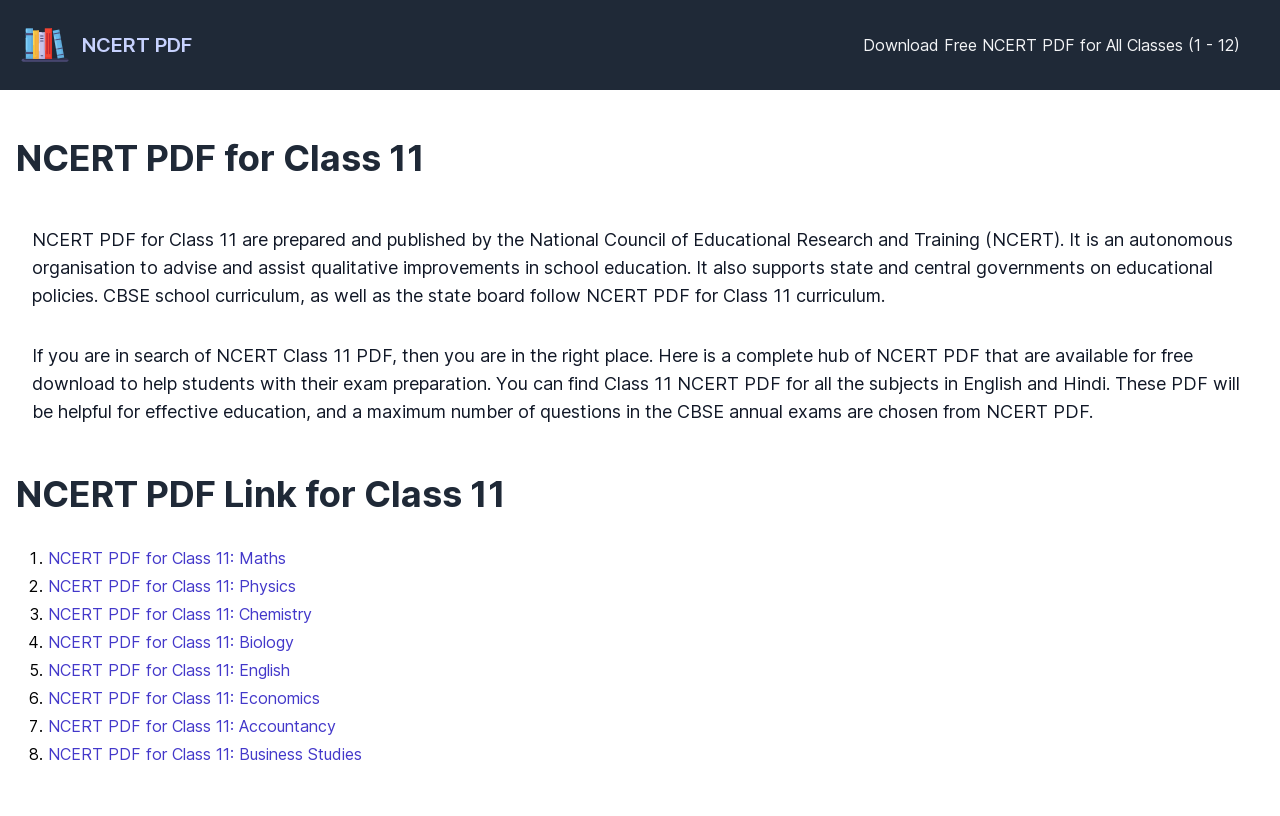Can you determine the bounding box coordinates of the area that needs to be clicked to fulfill the following instruction: "Click the 'Submit Comment' button"?

None